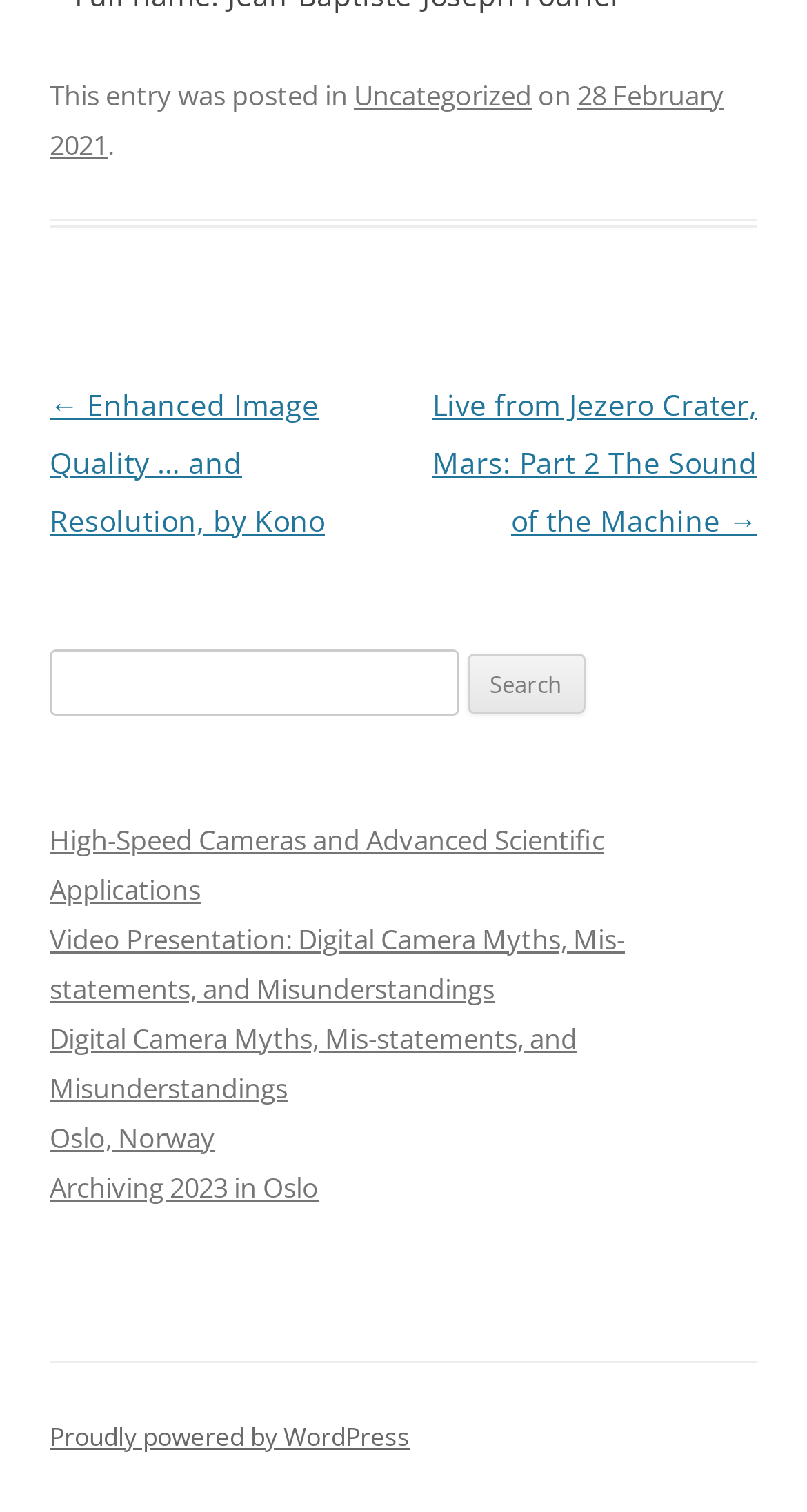Please specify the bounding box coordinates of the clickable section necessary to execute the following command: "Visit Oslo, Norway".

[0.062, 0.74, 0.267, 0.764]